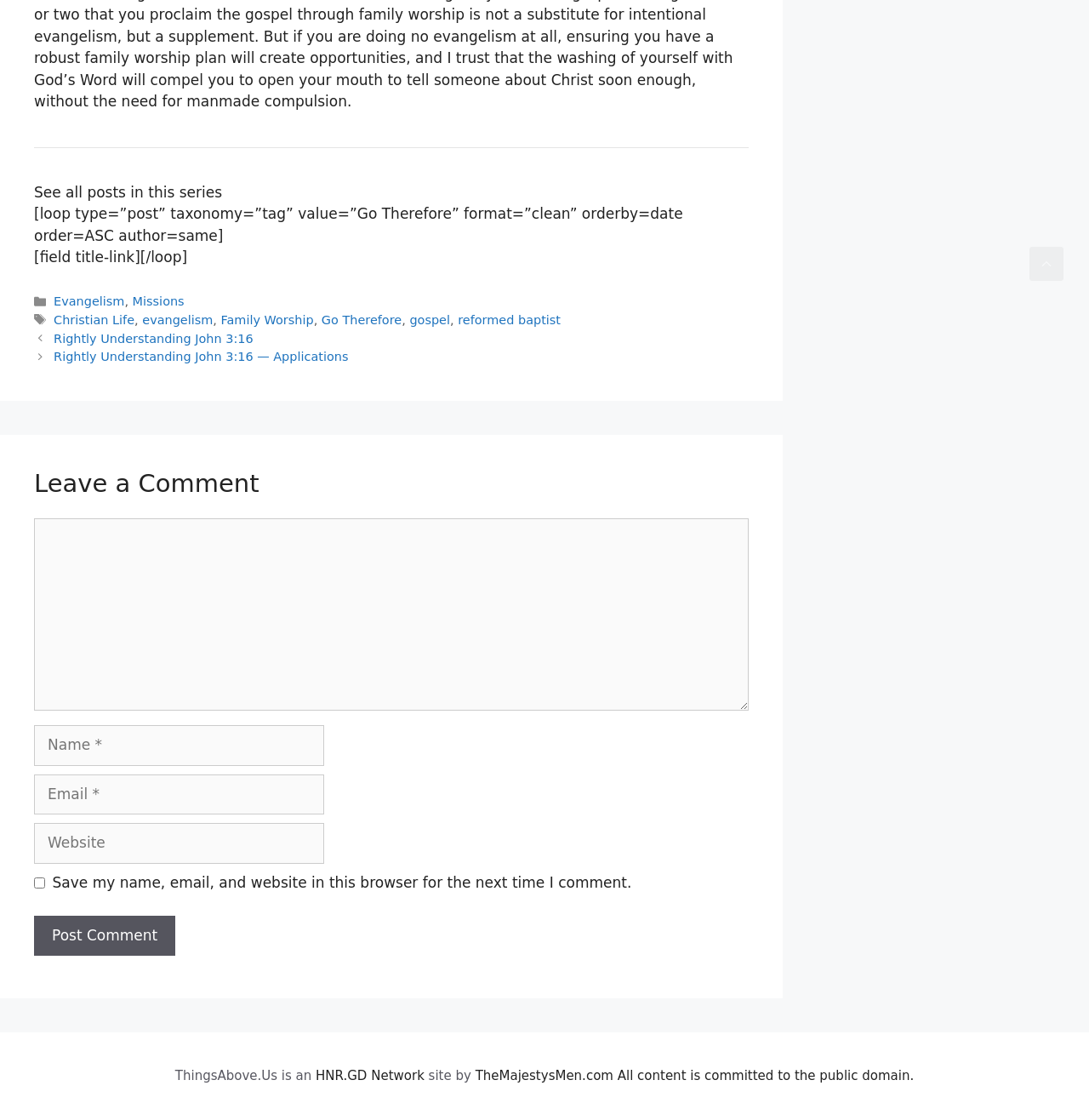What is the purpose of the checkbox?
Based on the screenshot, respond with a single word or phrase.

Save comment information